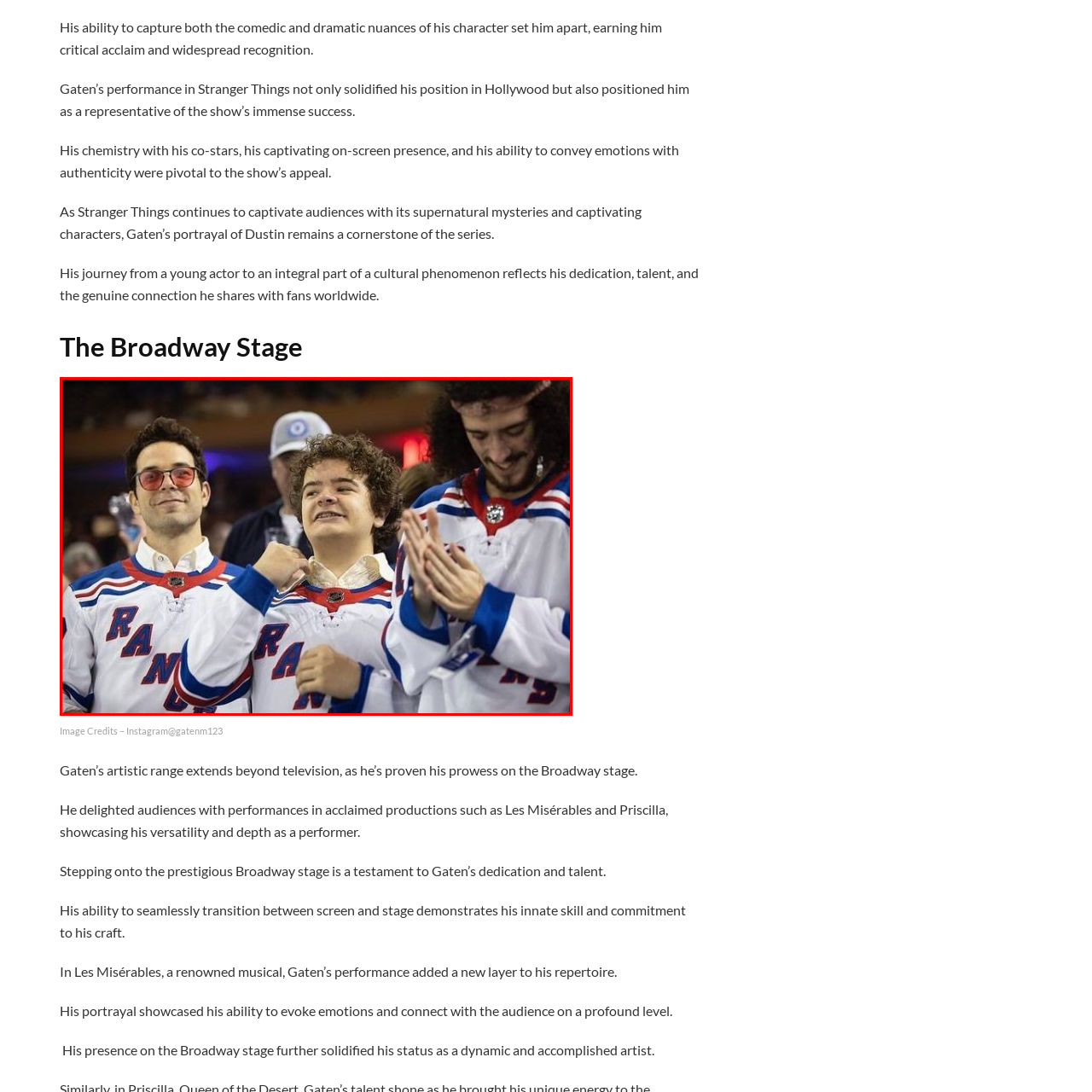Examine the image indicated by the red box and respond with a single word or phrase to the following question:
Where was the image taken from?

Gaten's Instagram account